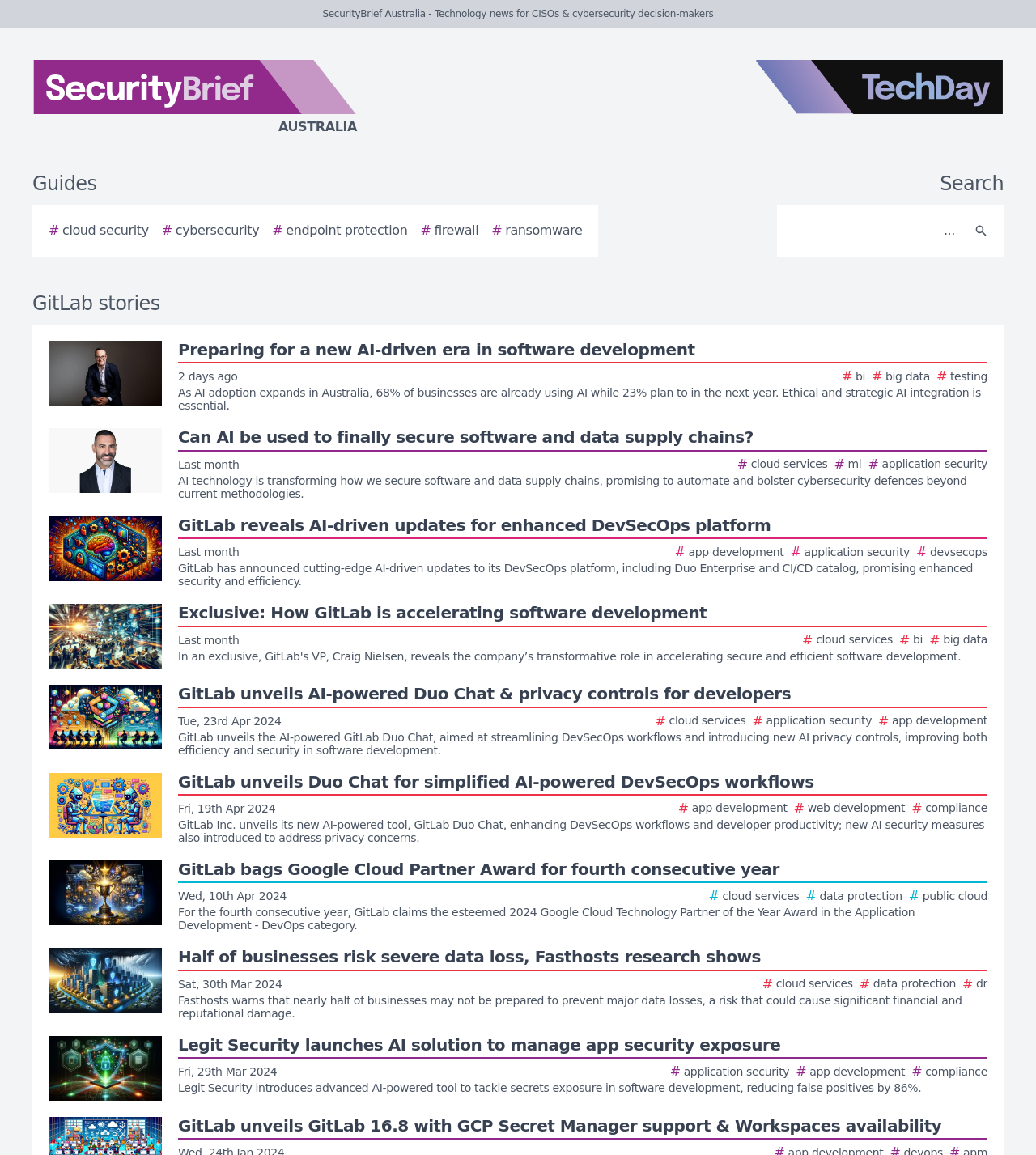Based on the element description, predict the bounding box coordinates (top-left x, top-left y, bottom-right x, bottom-right y) for the UI element in the screenshot: Walking Campaign By DG SFA

None